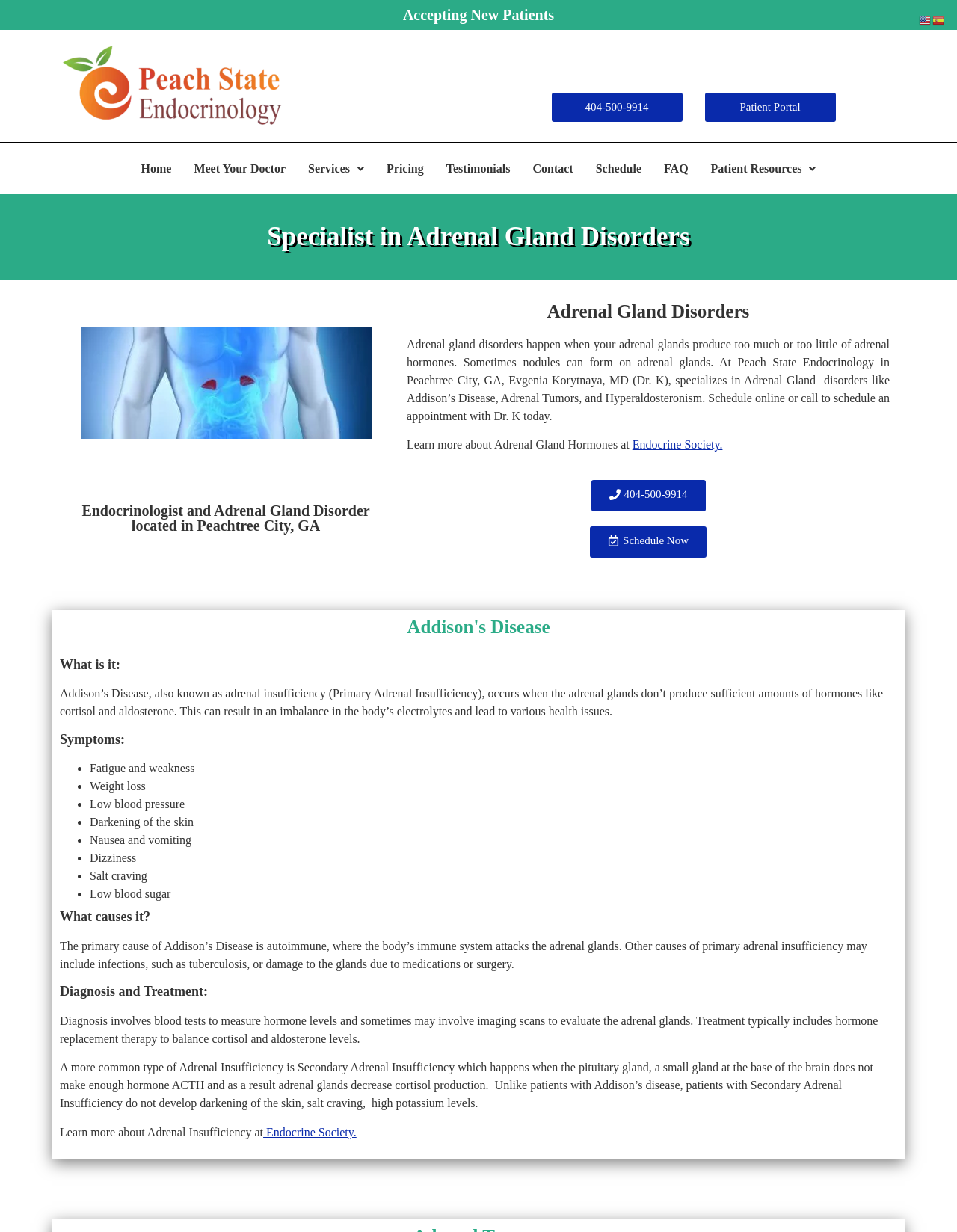What is the location of Peach State Endocrinology?
Please answer using one word or phrase, based on the screenshot.

Peachtree City, GA